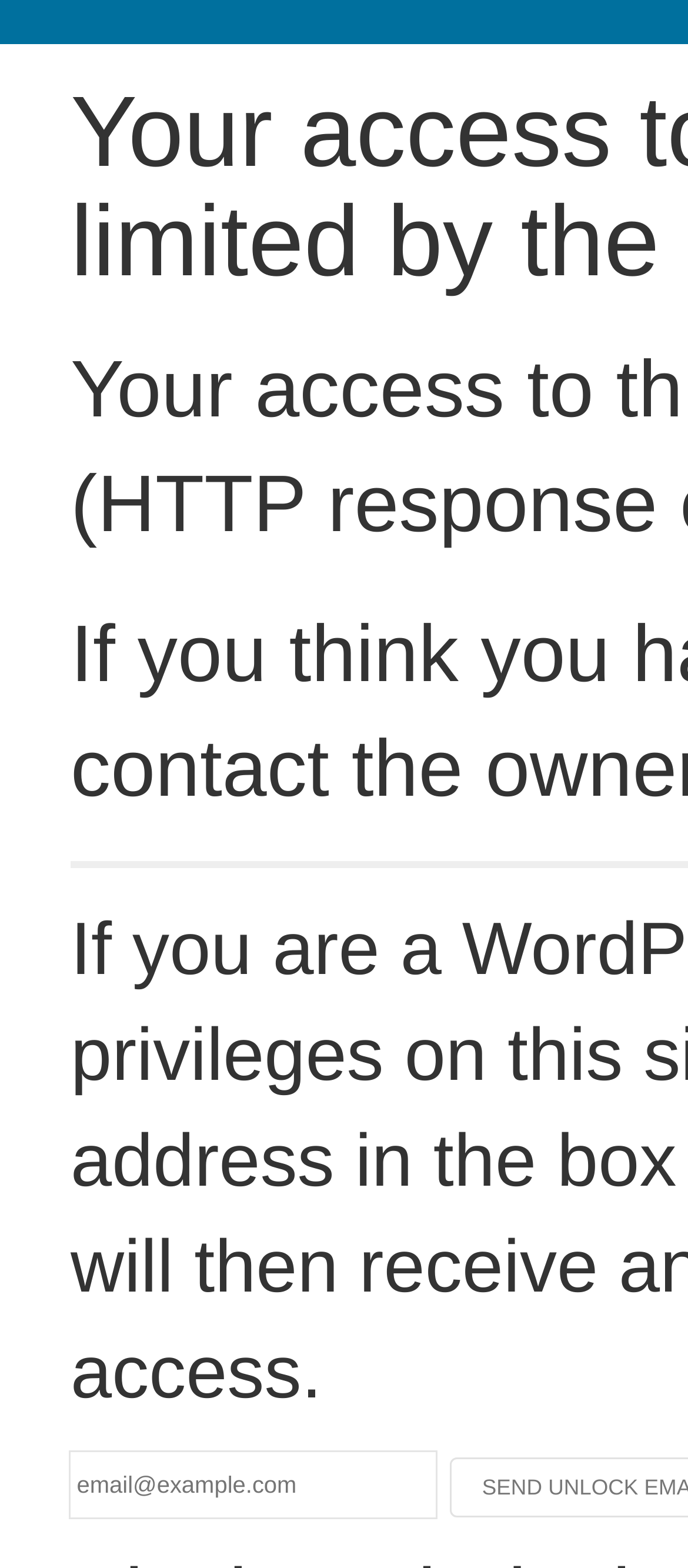Find the coordinates for the bounding box of the element with this description: "name="email" placeholder="email@example.com"".

[0.103, 0.927, 0.633, 0.968]